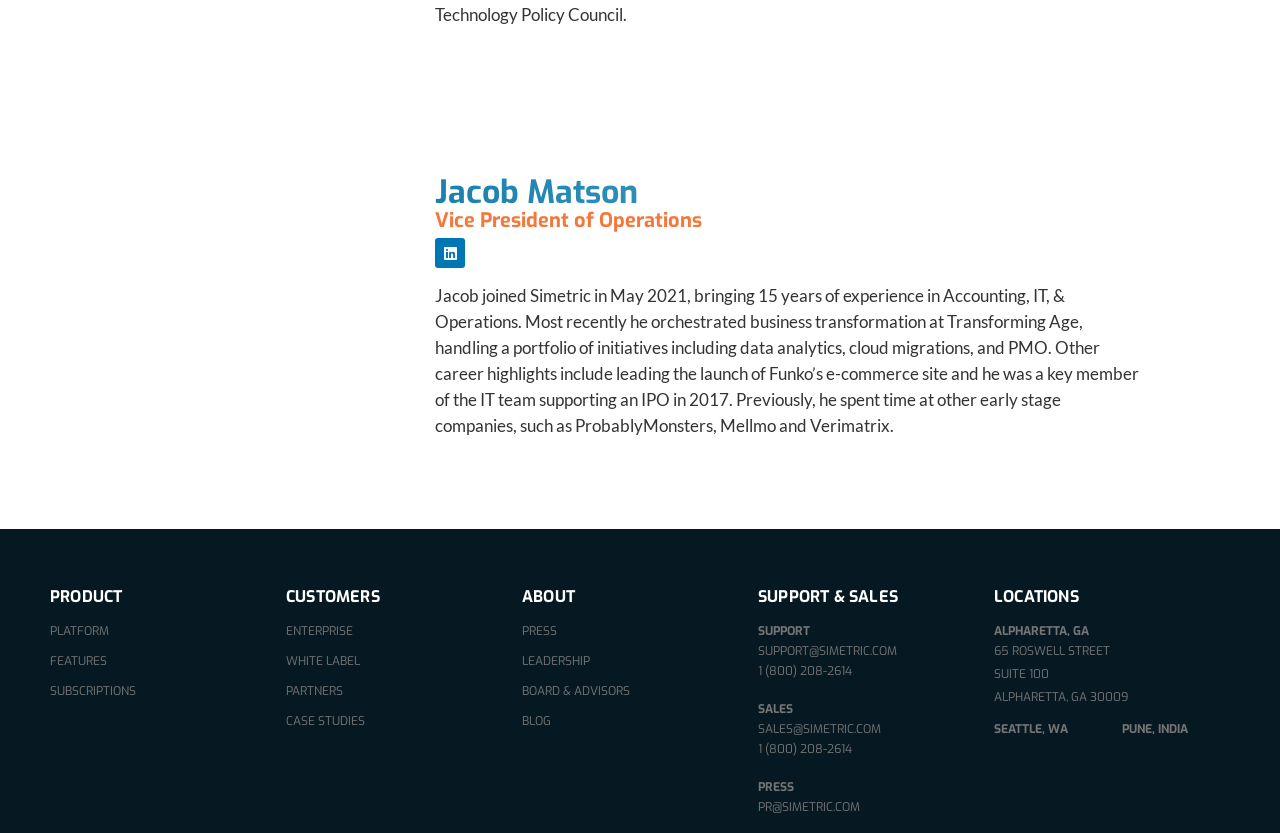Pinpoint the bounding box coordinates of the clickable area necessary to execute the following instruction: "Read about Jacob's experience". The coordinates should be given as four float numbers between 0 and 1, namely [left, top, right, bottom].

[0.34, 0.342, 0.89, 0.524]